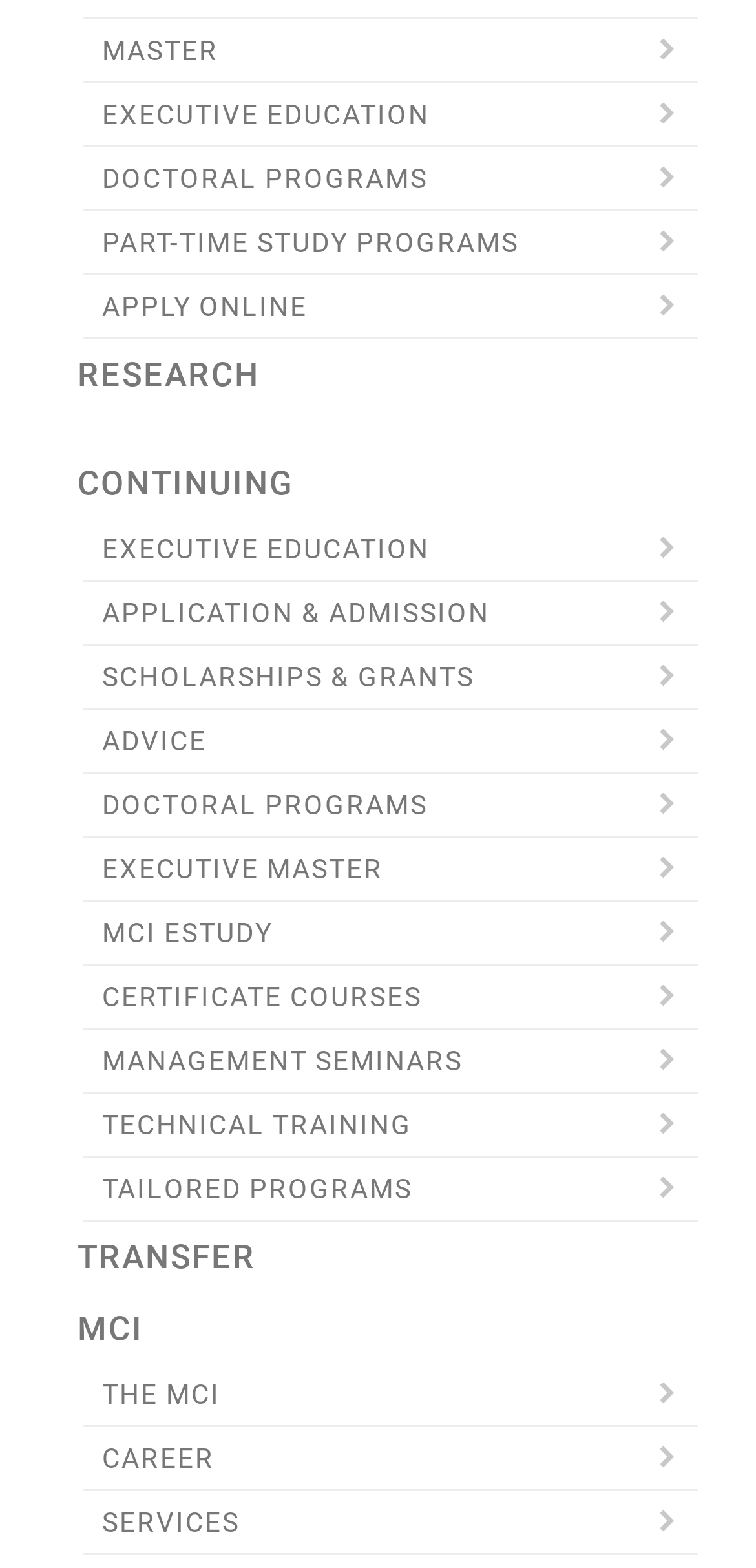Please specify the bounding box coordinates of the clickable region to carry out the following instruction: "View EXECUTIVE EDUCATION". The coordinates should be four float numbers between 0 and 1, in the format [left, top, right, bottom].

[0.109, 0.053, 0.923, 0.094]